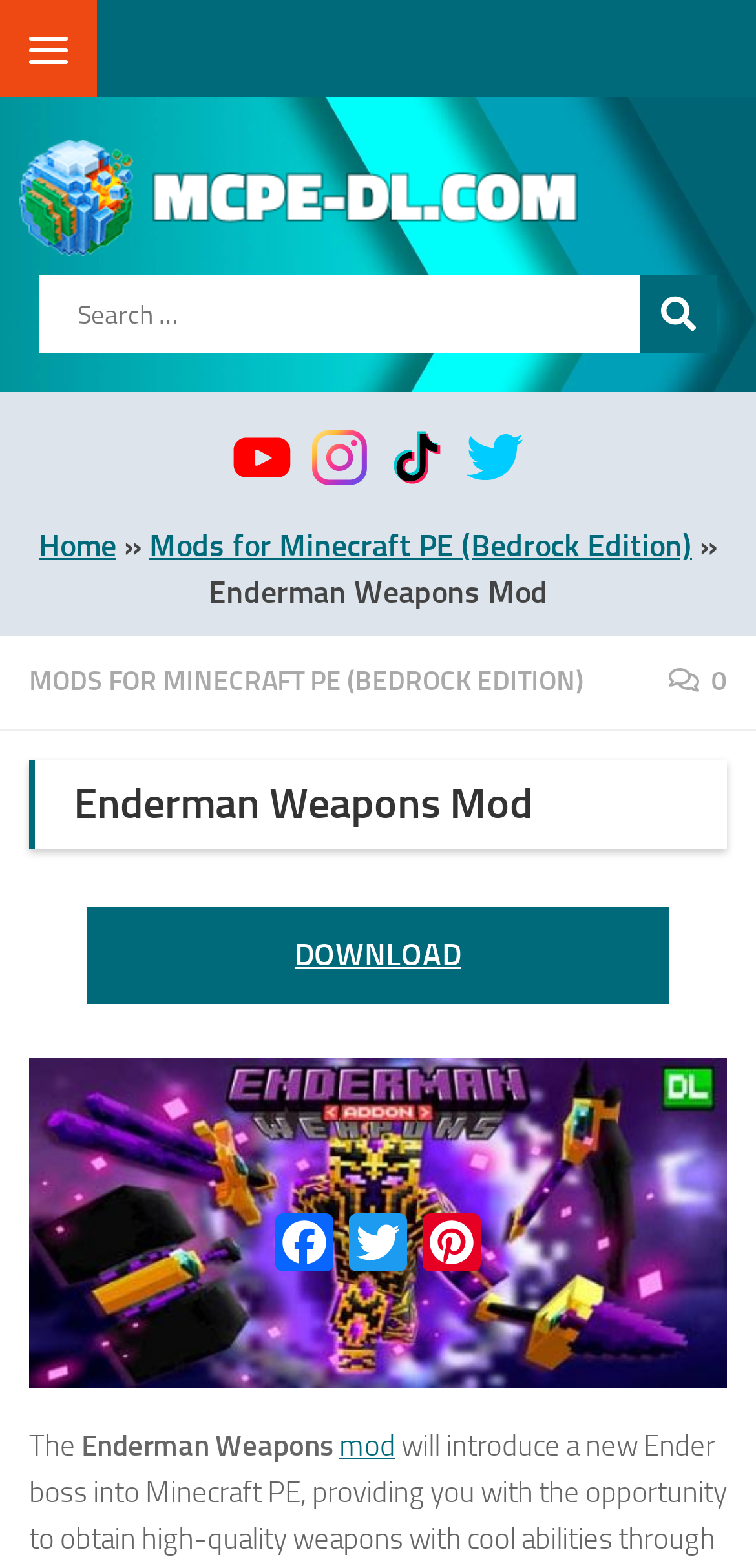Show the bounding box coordinates of the region that should be clicked to follow the instruction: "Visit the Facebook page."

[0.354, 0.769, 0.451, 0.816]